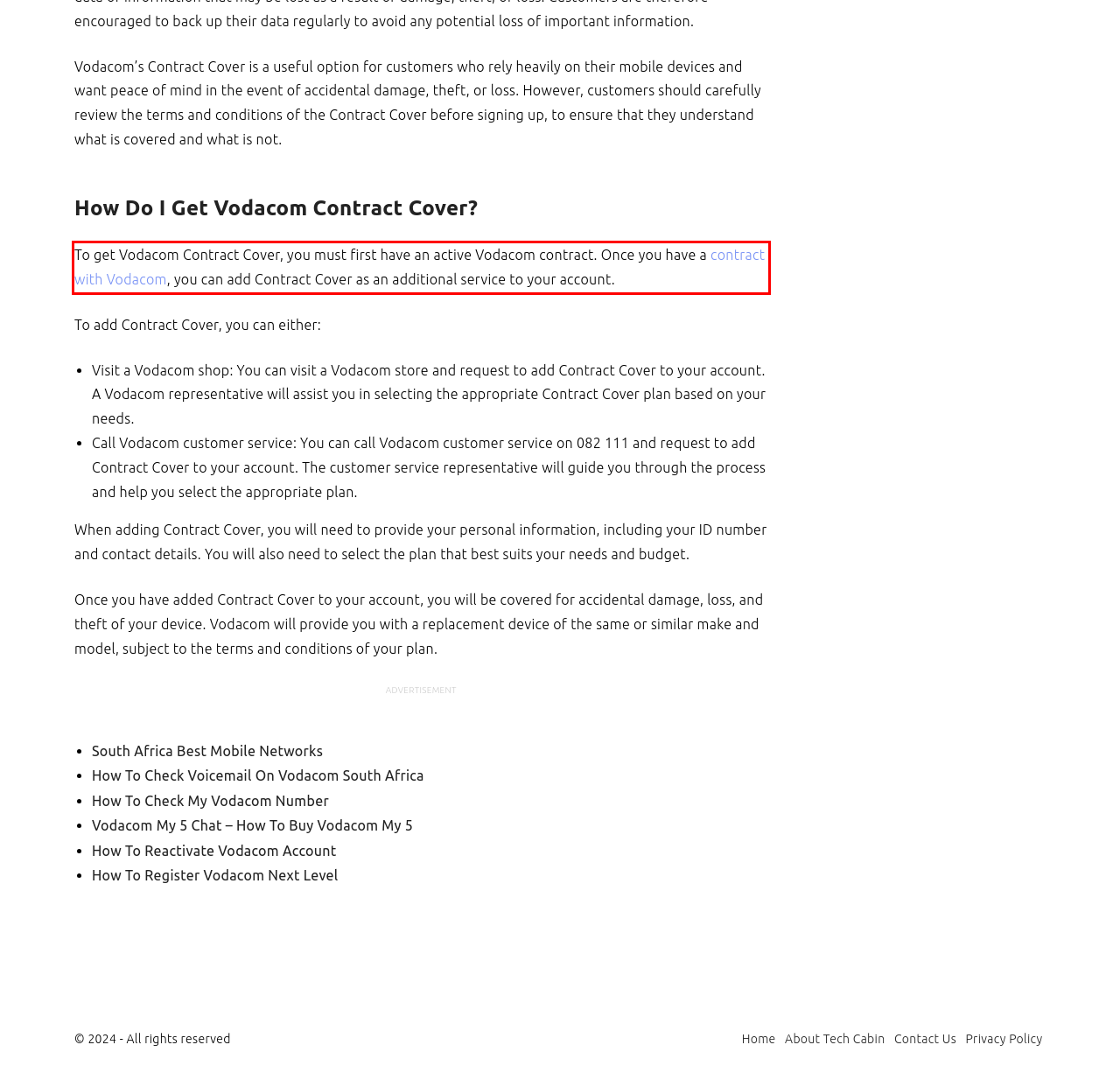Identify the red bounding box in the webpage screenshot and perform OCR to generate the text content enclosed.

To get Vodacom Contract Cover, you must first have an active Vodacom contract. Once you have a contract with Vodacom, you can add Contract Cover as an additional service to your account.